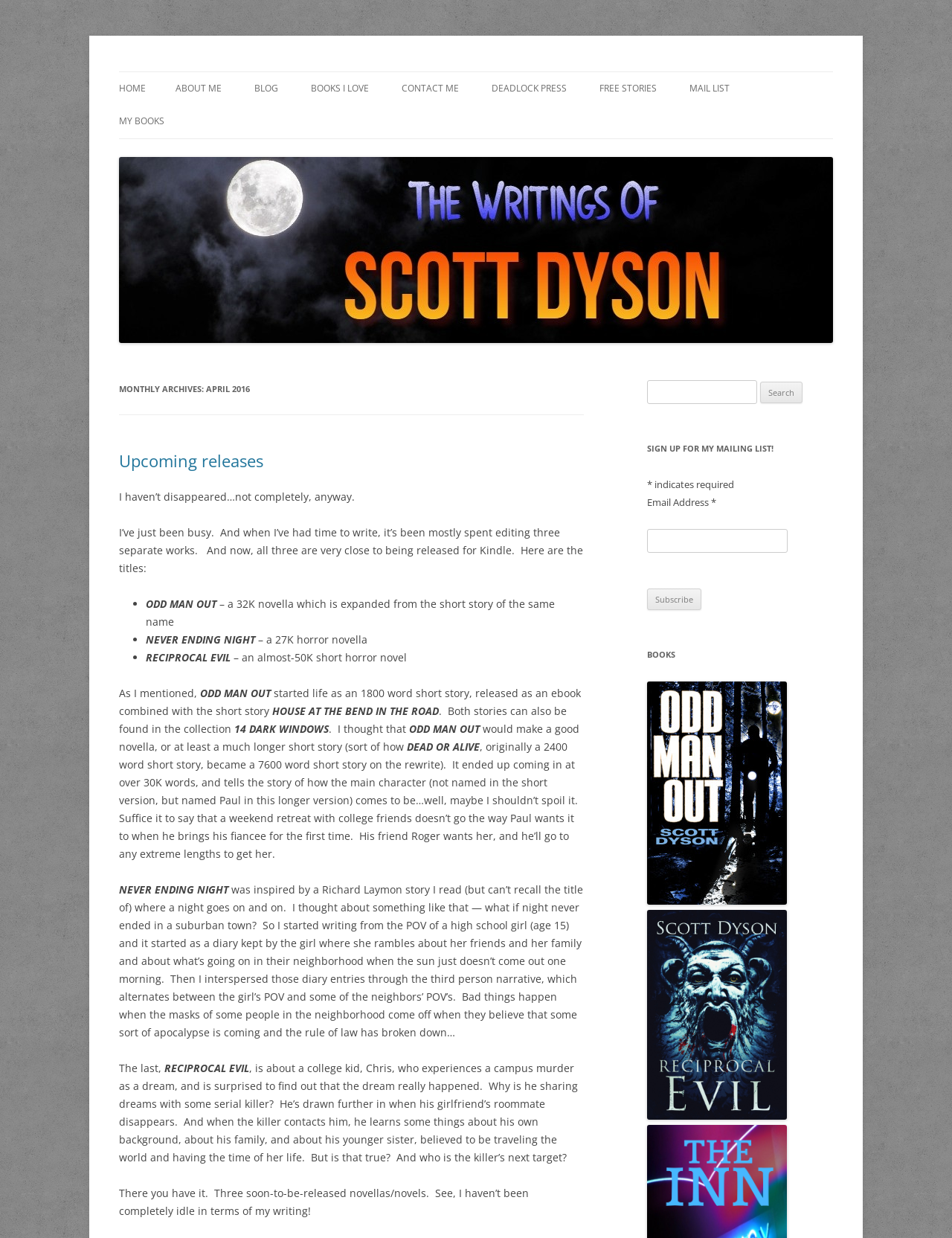Identify and generate the primary title of the webpage.

Author Scott Dyson